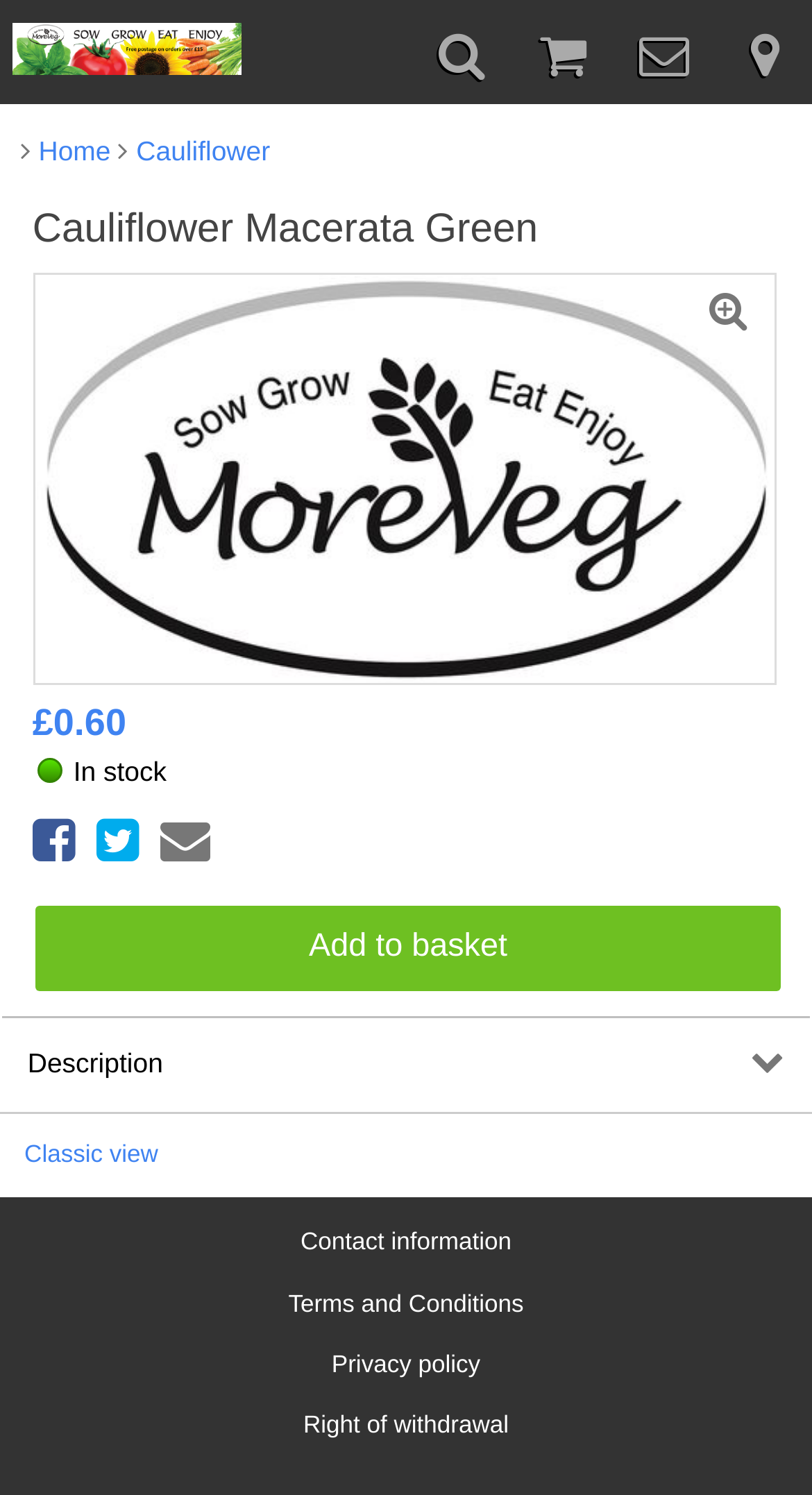Using the image as a reference, answer the following question in as much detail as possible:
What is the name of the product?

I found the name of the product by looking at the heading element with the text 'Cauliflower Macerata Green' which is located at the top of the page.